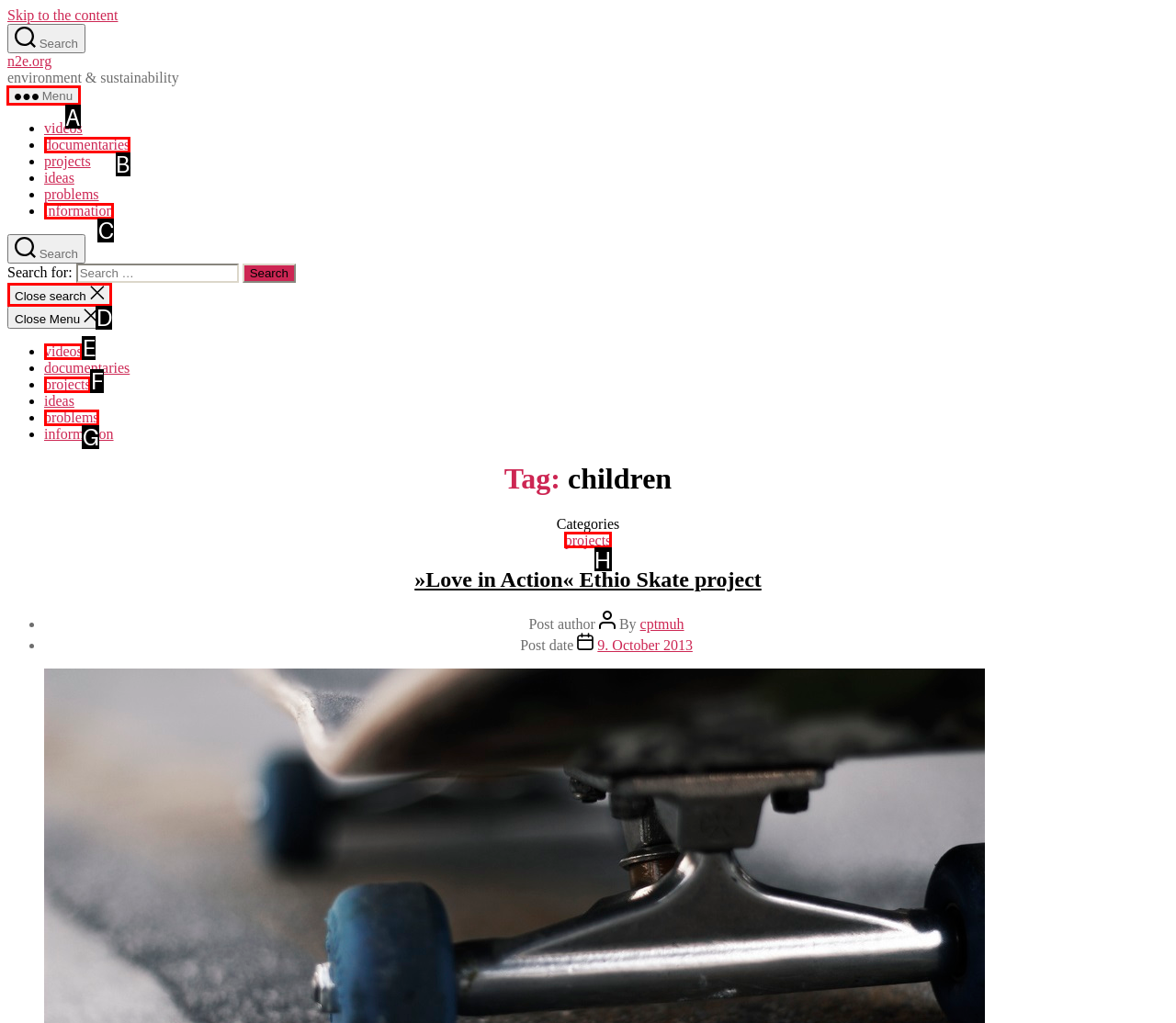Determine the letter of the UI element that will complete the task: Learn about 'What Is Glutathione?'
Reply with the corresponding letter.

None